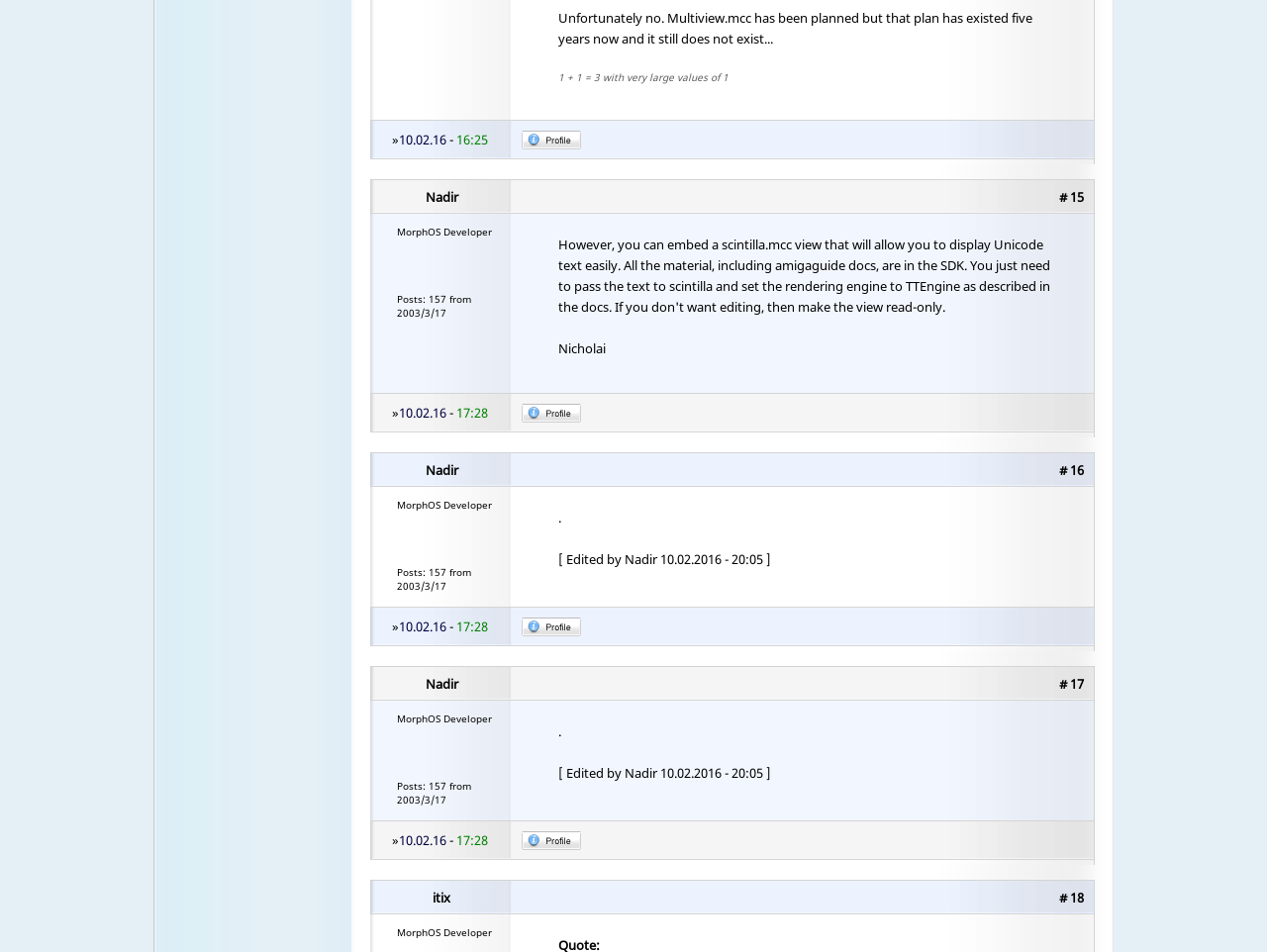Please identify the bounding box coordinates of the clickable area that will fulfill the following instruction: "Go to post #16". The coordinates should be in the format of four float numbers between 0 and 1, i.e., [left, top, right, bottom].

[0.836, 0.485, 0.855, 0.504]